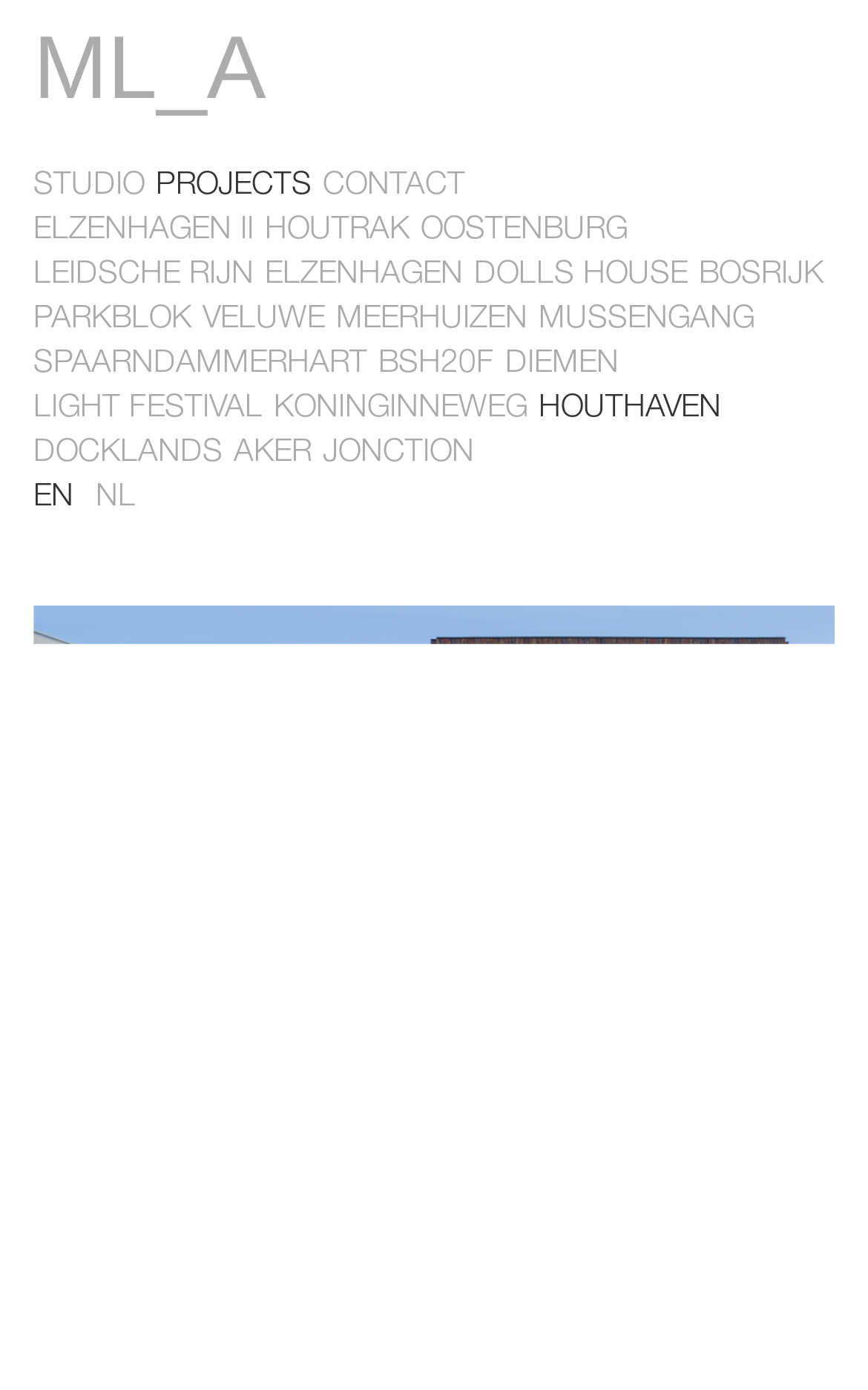How many navigation sections are on the page?
Carefully analyze the image and provide a detailed answer to the question.

I counted the number of navigation elements on the page and found two sections: 'Primary links' and 'Primary links 2'.